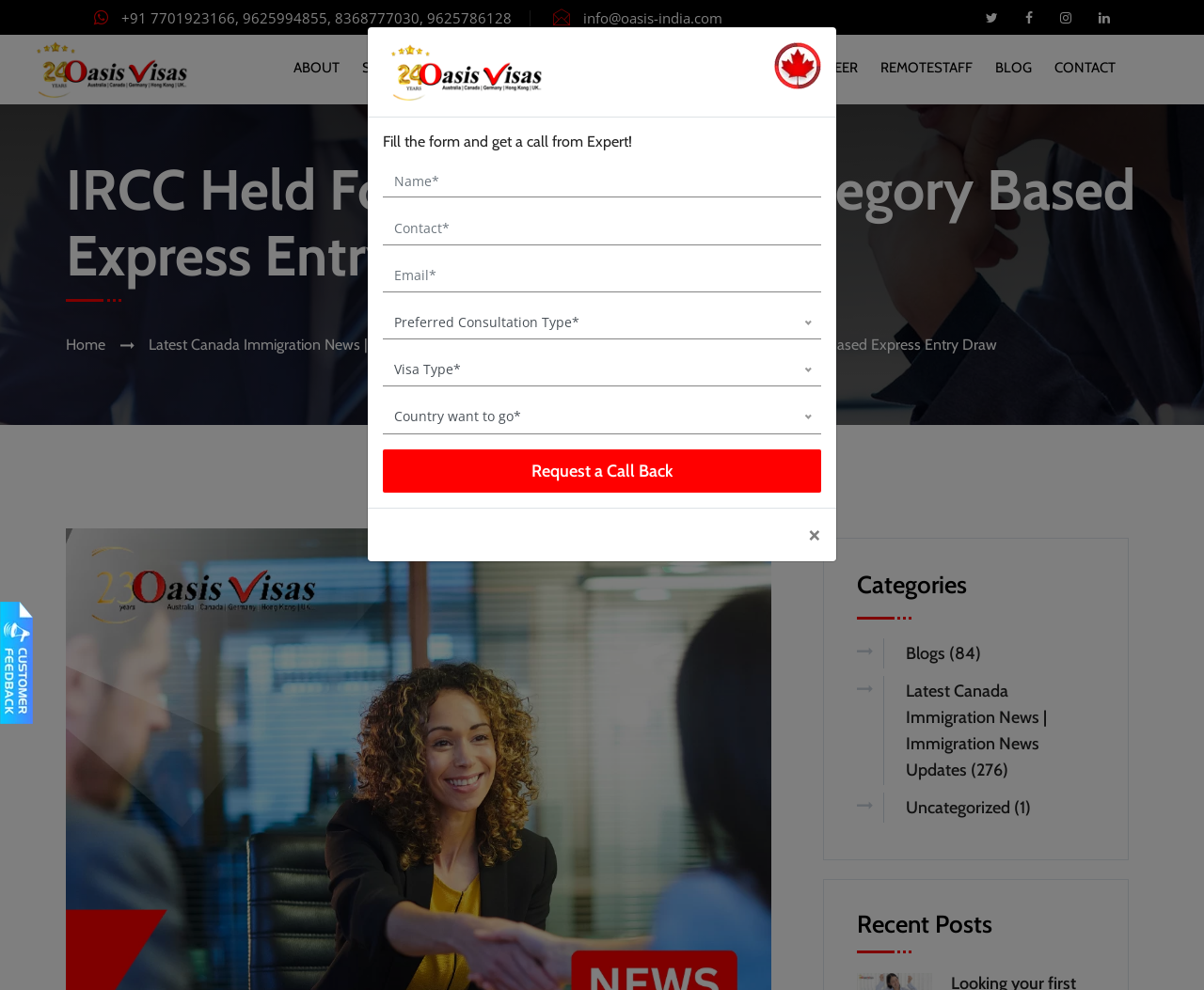Please identify the bounding box coordinates of the element's region that should be clicked to execute the following instruction: "Click on the link to view Roy Bailey's profile". The bounding box coordinates must be four float numbers between 0 and 1, i.e., [left, top, right, bottom].

None